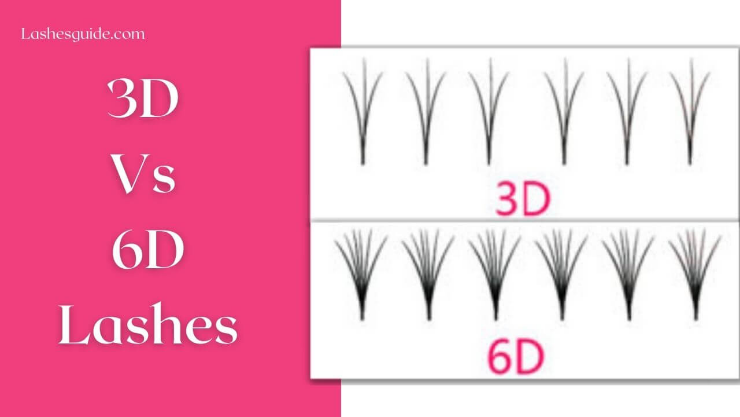Describe the image with as much detail as possible.

The image titled "3D Vs 6D Lashes" visually demonstrates the differences between the two types of eyelash extensions. The upper section showcases the 3D lashes, characterized by three thicker, distinct strands, while the lower section highlights the 6D lashes, featuring five more delicate strands that blend together for a fuller appearance. Both styles are prominently labeled, allowing viewers to easily compare the thickness and density of each lash type. The background is a vibrant pink, which enhances the visual appeal and draws attention to the key features of the lashes. This informative graphic serves as a valuable resource for those looking to understand the differences between 3D and 6D lashes, helping them make informed choices for their eyelash extensions.